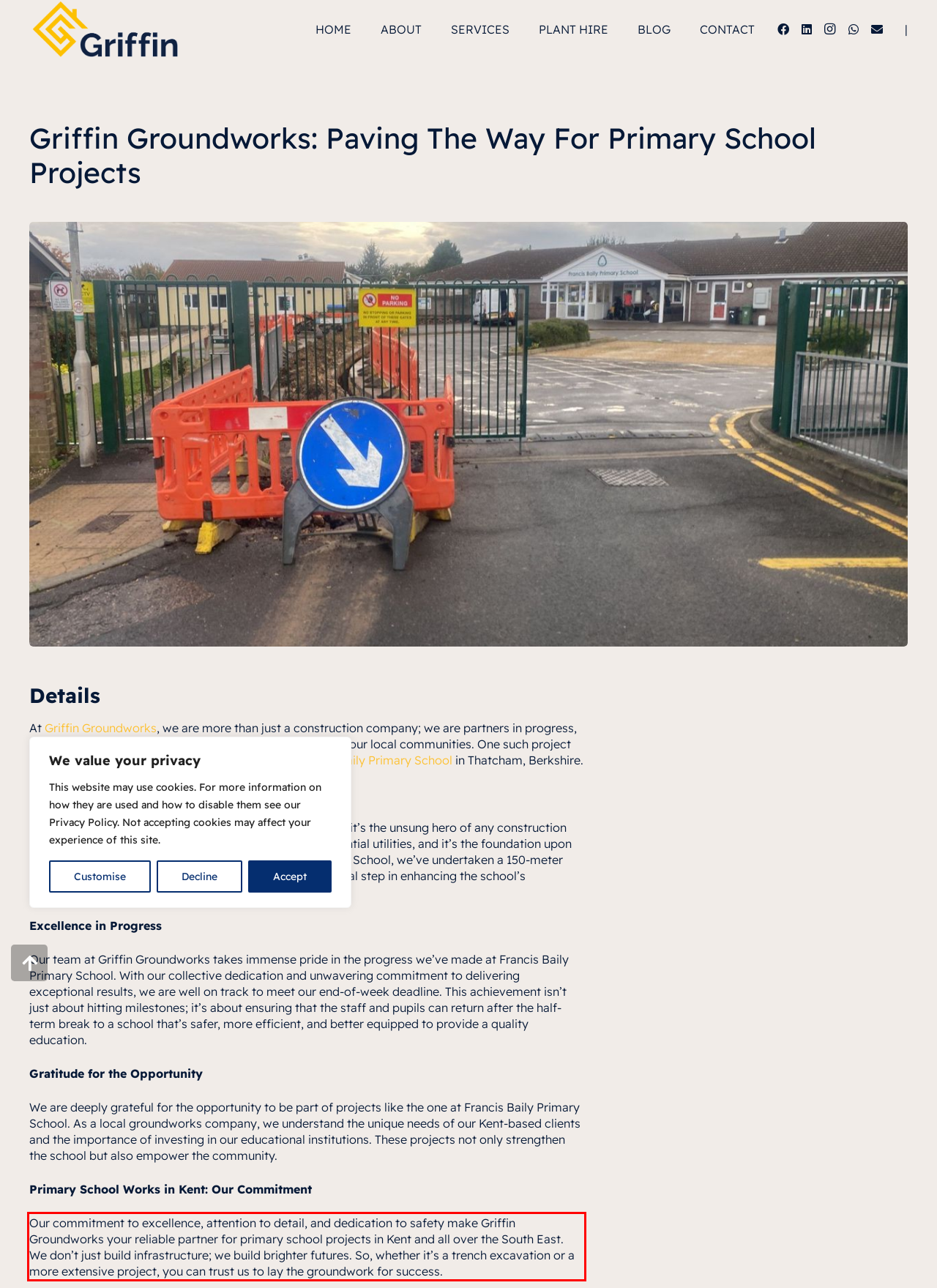Please recognize and transcribe the text located inside the red bounding box in the webpage image.

Our commitment to excellence, attention to detail, and dedication to safety make Griffin Groundworks your reliable partner for primary school projects in Kent and all over the South East. We don’t just build infrastructure; we build brighter futures. So, whether it’s a trench excavation or a more extensive project, you can trust us to lay the groundwork for success.